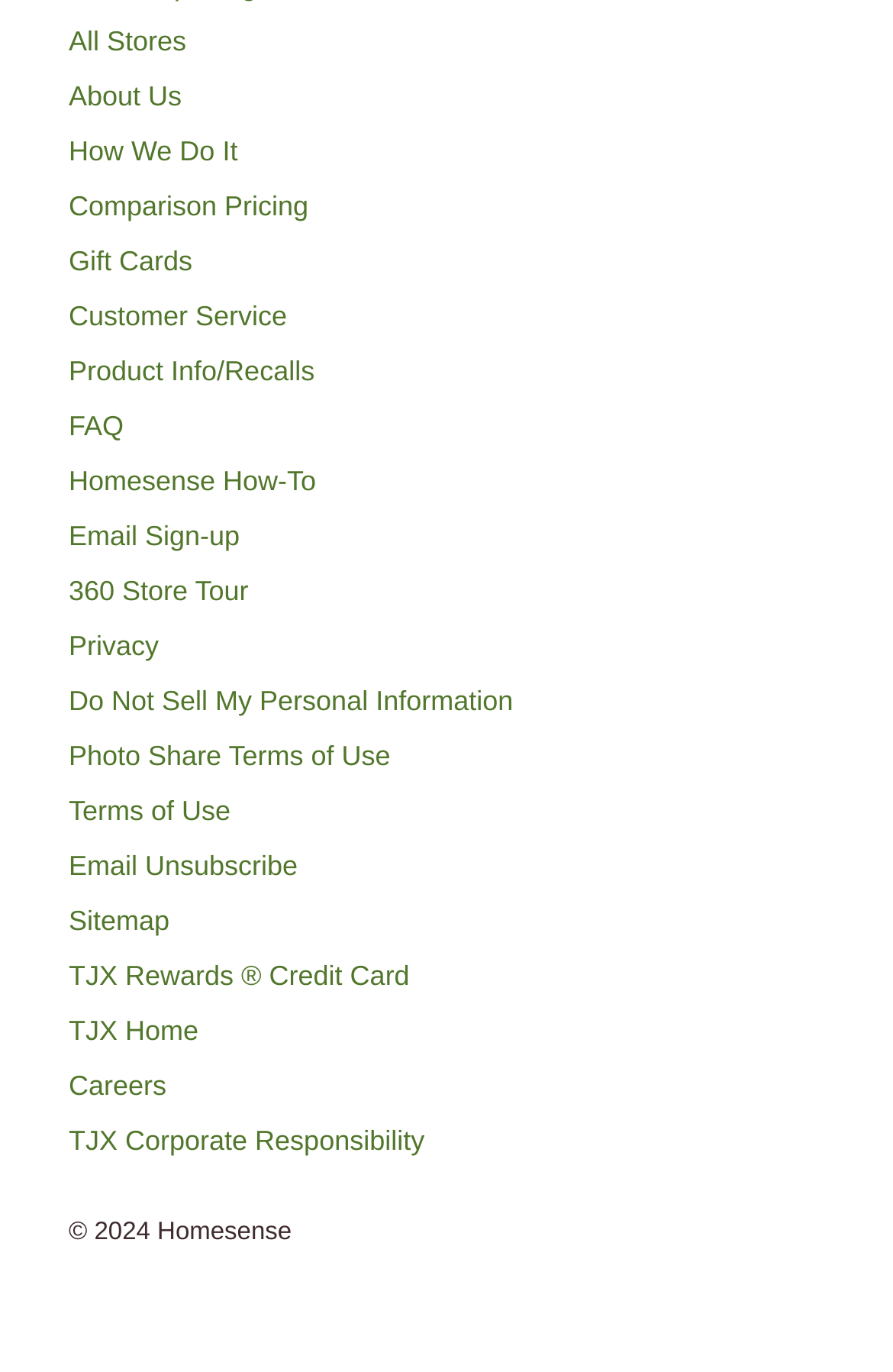Determine the coordinates of the bounding box for the clickable area needed to execute this instruction: "View the privacy policy".

None